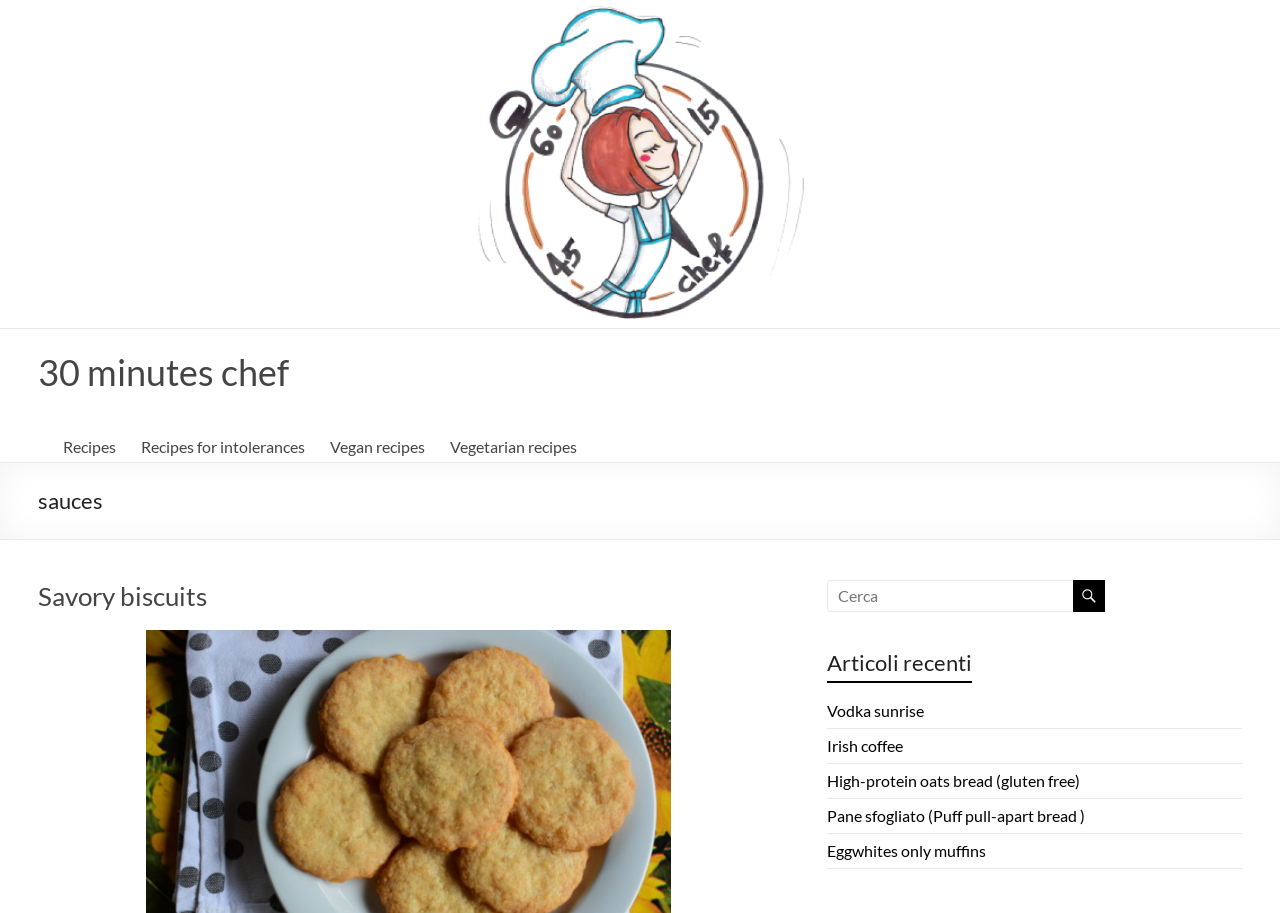Are there any recent articles on this webpage?
Please answer the question with as much detail as possible using the screenshot.

I can see a heading 'Articoli recenti' which translates to 'Recent articles', and below it, there are links to several articles, such as 'Vodka sunrise' and 'High-protein oats bread'. This suggests that there are recent articles on this webpage.